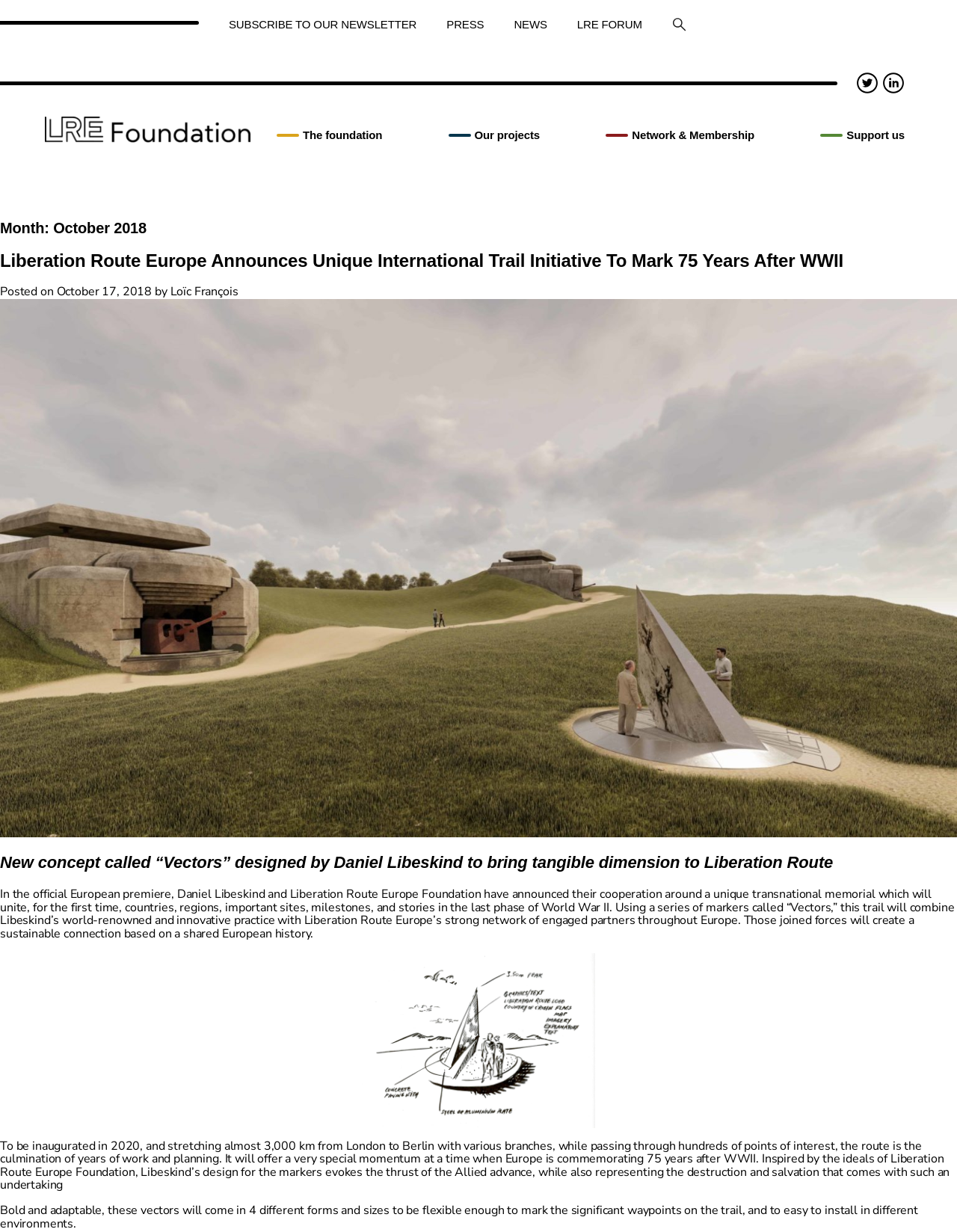Detail the various sections and features of the webpage.

The webpage is about the LRE Foundation, specifically highlighting news and events from October 2018. At the top, there are several links to subscribe to a newsletter, press, news, and the LRE forum, followed by a magnifying glass icon. On the top-left corner, there is a logo of the LRE Foundation with a link to the foundation's page.

Below the top navigation, there are four main links: "The foundation", "Our projects", "Network & Membership", and "Support us". These links are positioned horizontally, taking up most of the width of the page.

The main content of the page is divided into three sections. The first section has a heading "Month: October 2018" and features a news article titled "Liberation Route Europe Announces Unique International Trail Initiative To Mark 75 Years After WWII". The article has a link to read more, and below it, there is information about the post, including the date "October 17, 2018" and the author "Loïc François".

The second section has a heading "New concept called “Vectors” designed by Daniel Libeskind to bring tangible dimension to Liberation Route" and appears to be a page navigation element.

The third section is the main content area, featuring a long article about the cooperation between Daniel Libeskind and the Liberation Route Europe Foundation to create a transnational memorial trail. The article is divided into three paragraphs, describing the project's goals, design, and features.